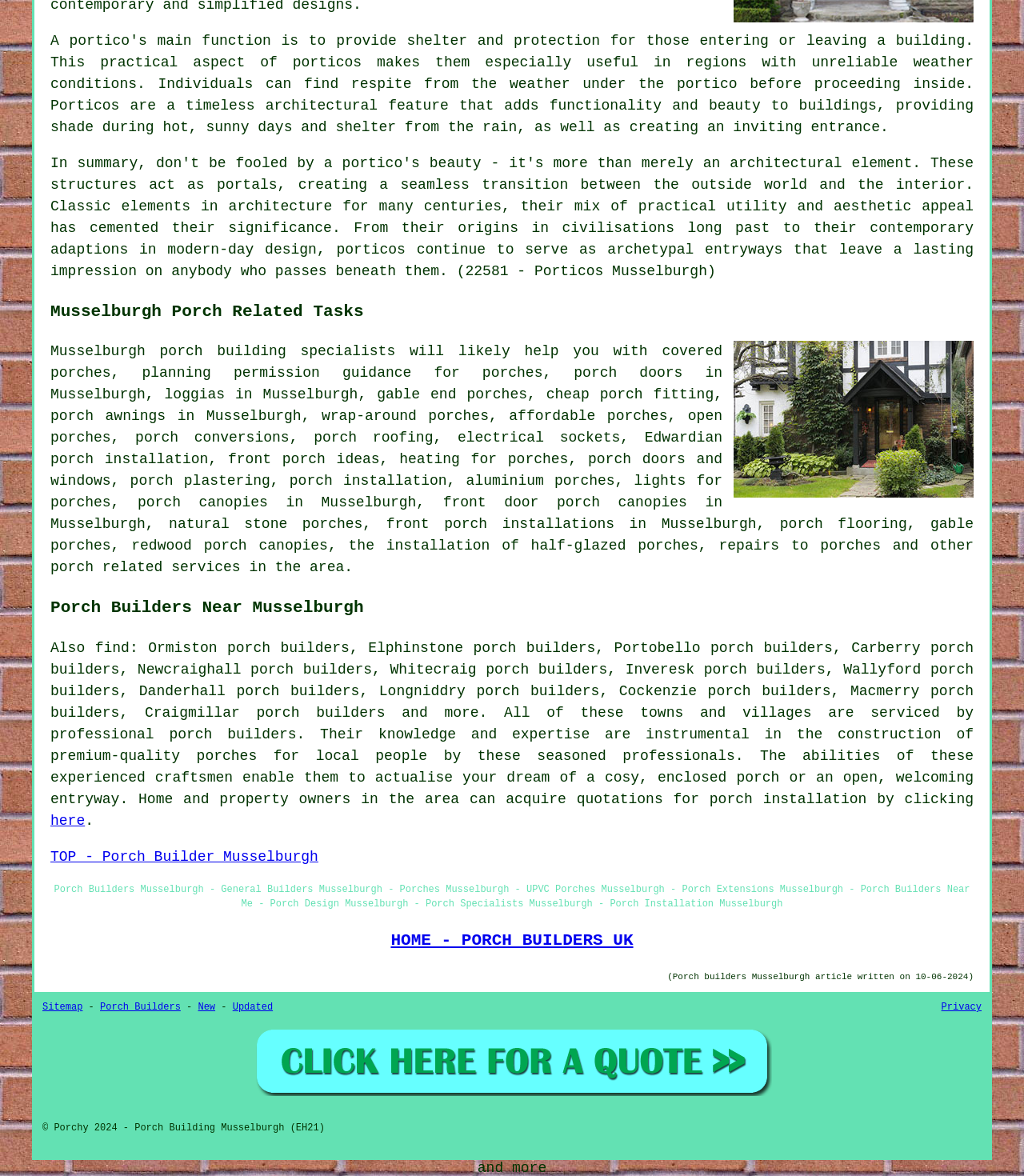Please identify the bounding box coordinates of the element I should click to complete this instruction: 'explore porch conversions'. The coordinates should be given as four float numbers between 0 and 1, like this: [left, top, right, bottom].

[0.132, 0.365, 0.283, 0.379]